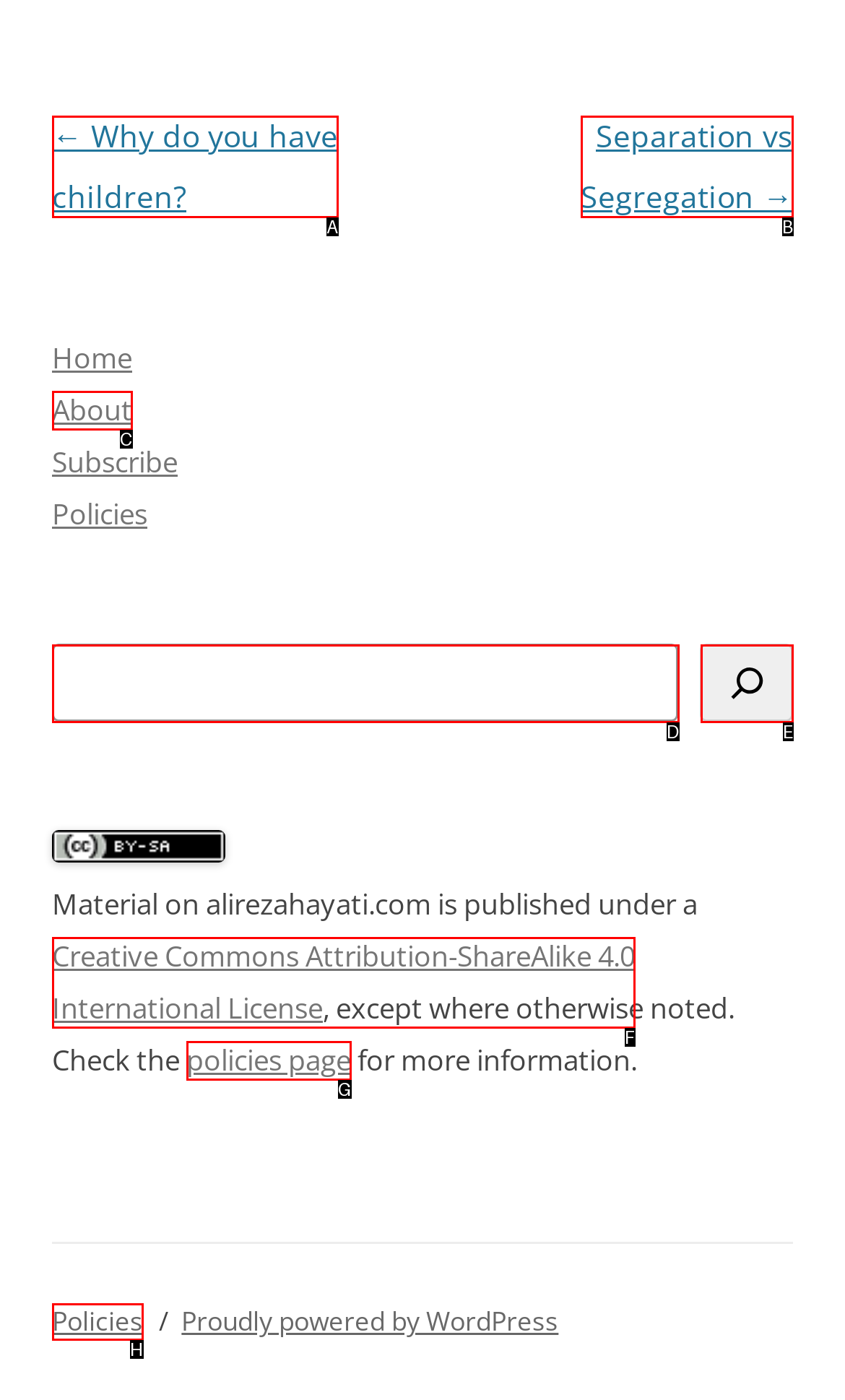Choose the HTML element that best fits the given description: Separation vs Segregation →. Answer by stating the letter of the option.

B